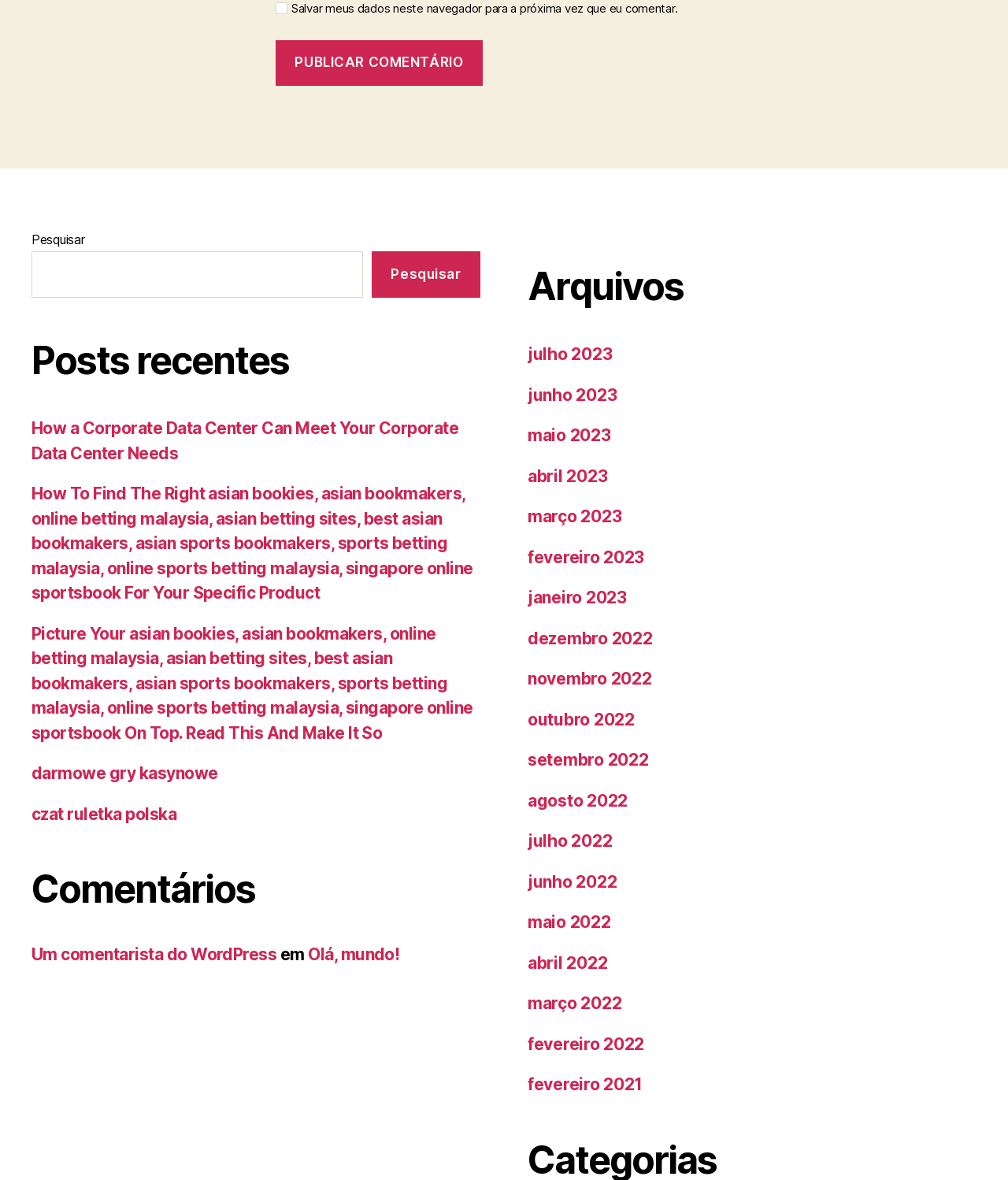Carefully observe the image and respond to the question with a detailed answer:
What is the function of the button with the text 'Publicar comentário'?

The button with the text 'Publicar comentário' is likely used to publish or submit a comment. This is inferred from the text on the button and its proximity to the checkbox and search bar.